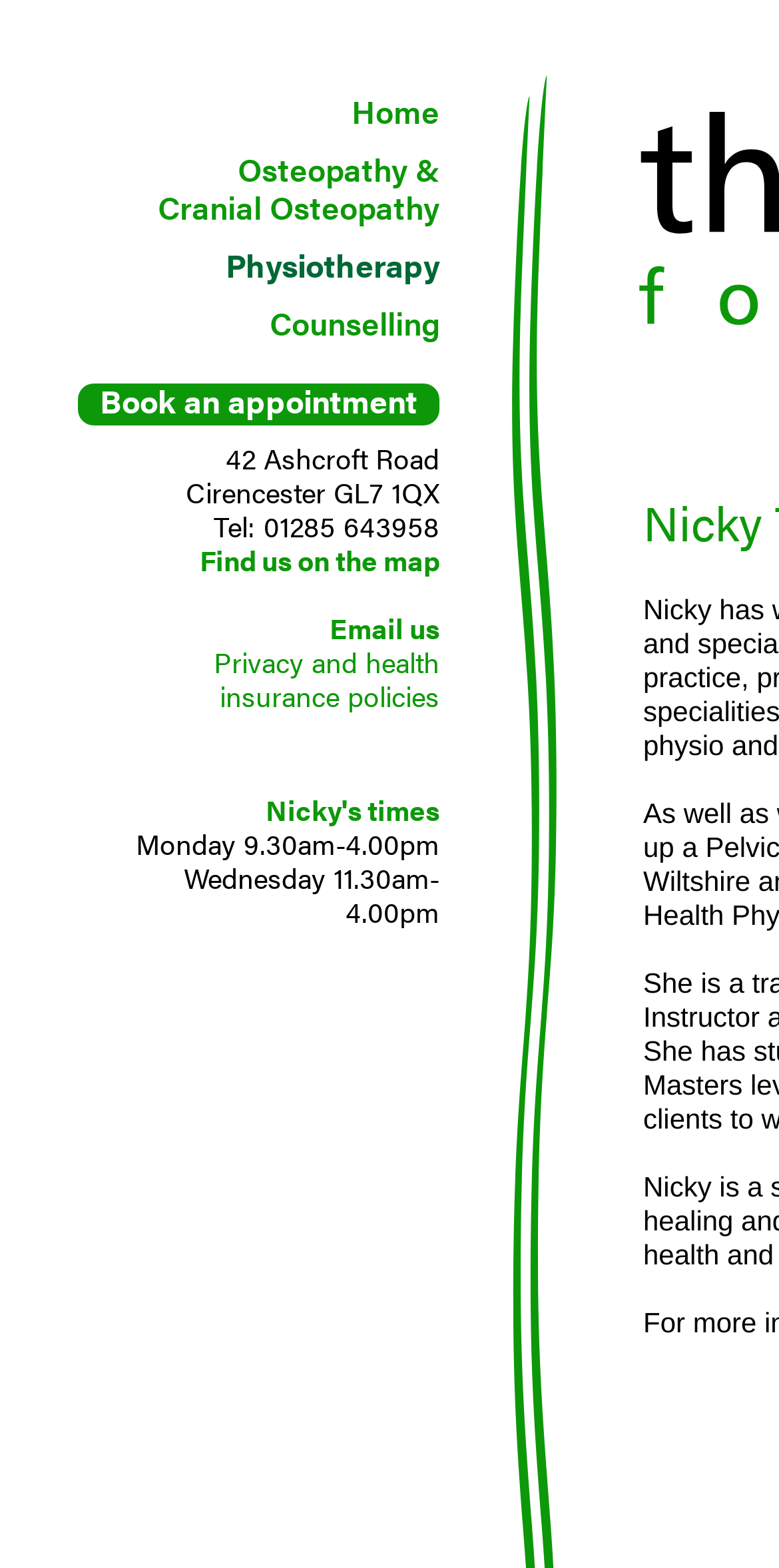Give a short answer to this question using one word or a phrase:
What is the phone number of the physio clinic?

01285 643958